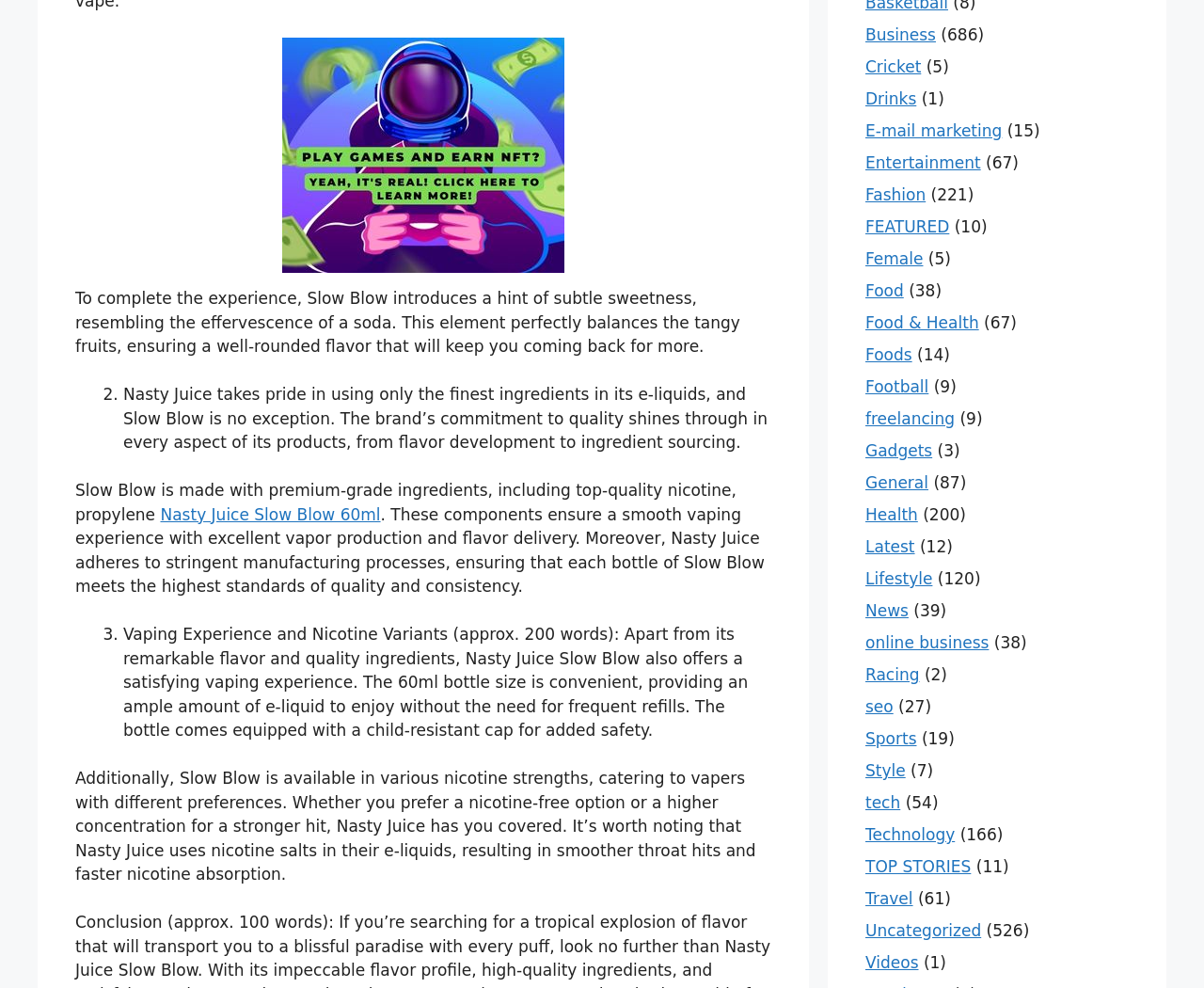Kindly determine the bounding box coordinates for the clickable area to achieve the given instruction: "Browse the 'Technology' section".

[0.719, 0.835, 0.793, 0.854]